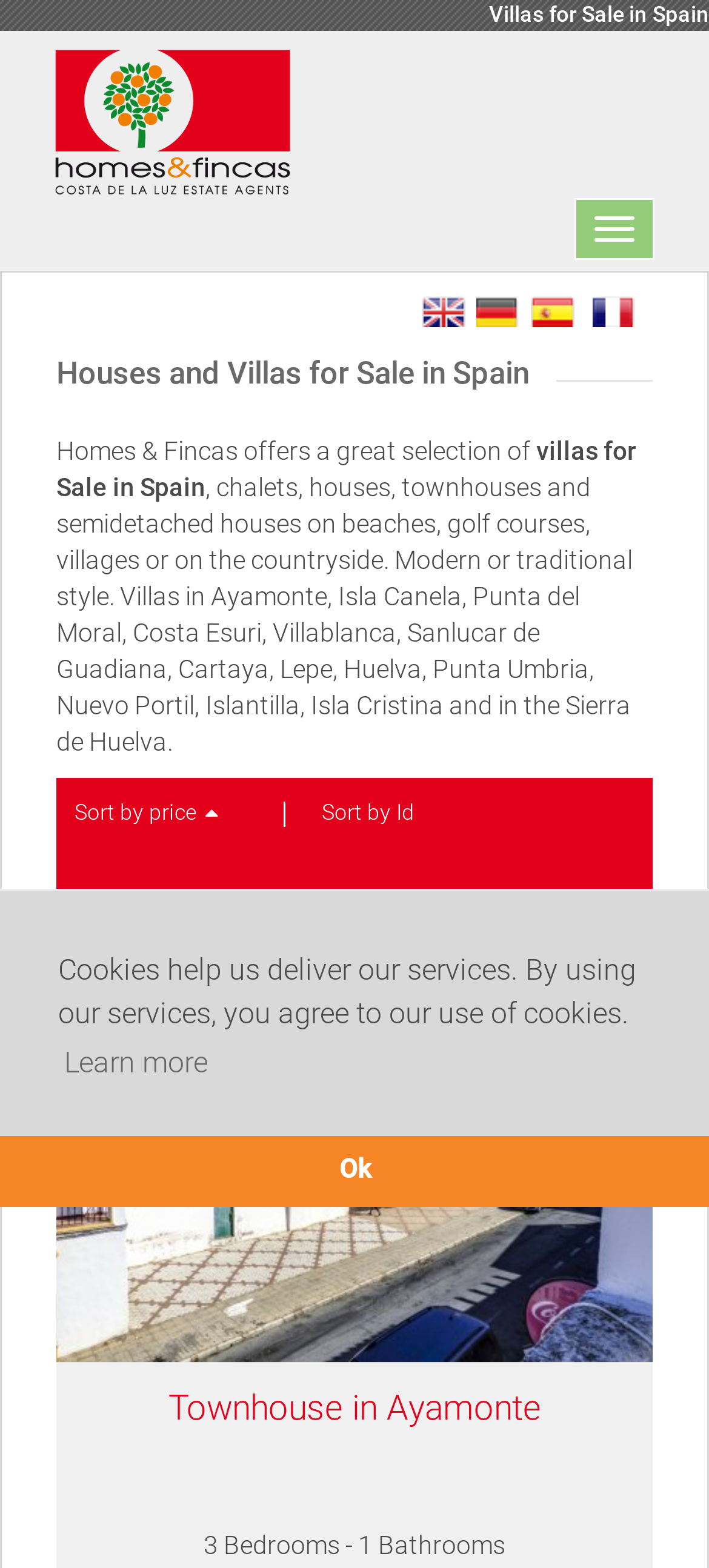What is the location of the properties?
Please craft a detailed and exhaustive response to the question.

The webpage mentions that the properties are located in Spain, and specifically mentions locations such as Ayamonte, Isla Canela, Punta del Moral, Costa Esuri, Villablanca, Sanlucar de Guadiana, Cartaya, Lepe, Huelva, Punta Umbria, Nuevo Portil, Islantilla, Isla Cristina, and the Sierra de Huelva.